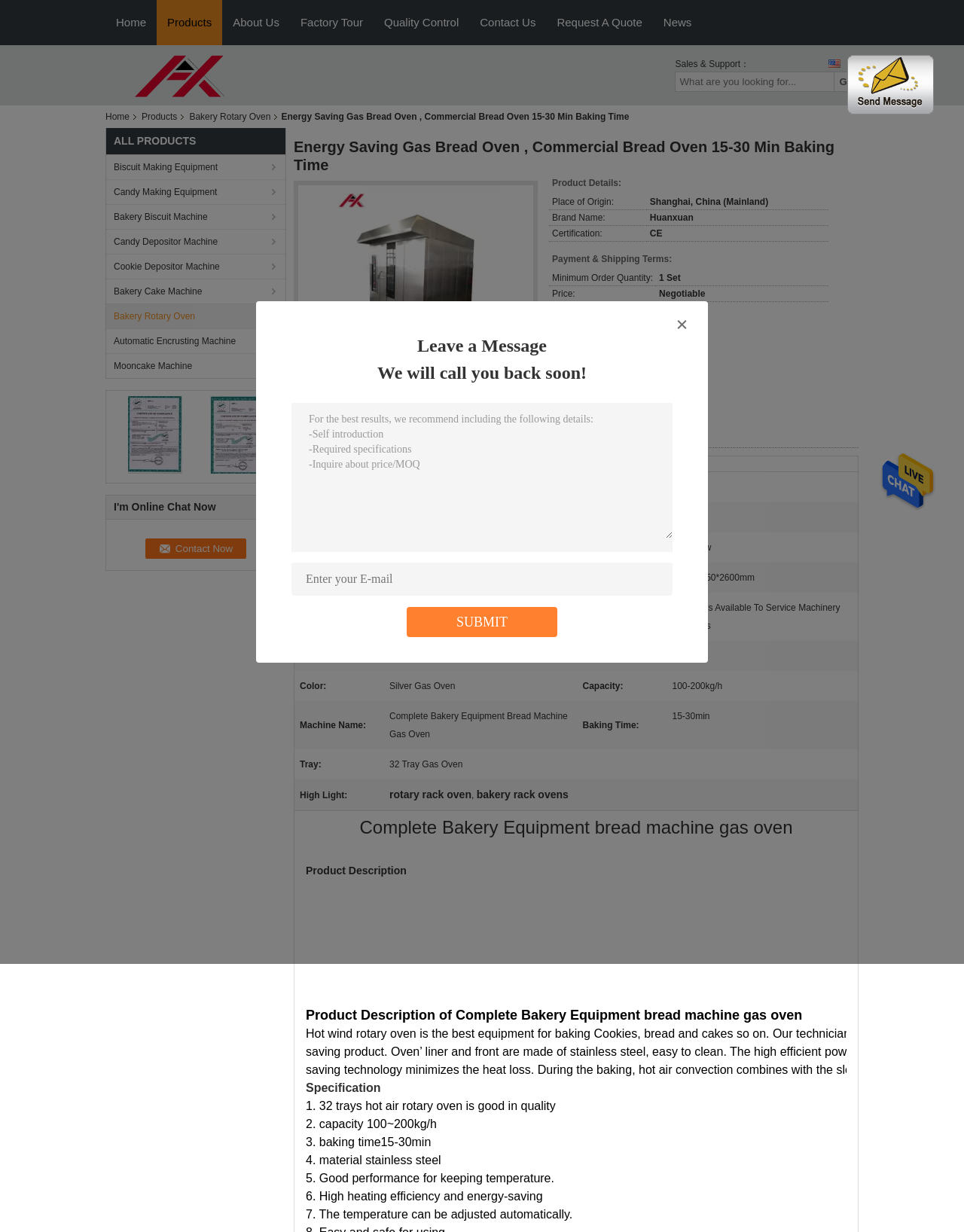Show the bounding box coordinates for the element that needs to be clicked to execute the following instruction: "Click the Submit button". Provide the coordinates in the form of four float numbers between 0 and 1, i.e., [left, top, right, bottom].

[0.879, 0.045, 0.969, 0.093]